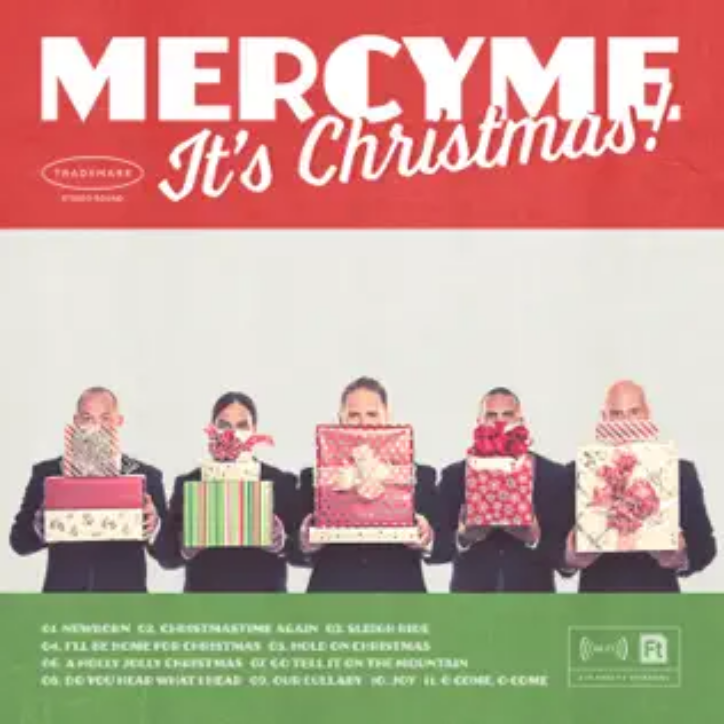Refer to the screenshot and answer the following question in detail:
What is written in bold white letters at the top?

The album title 'MercyMe – It's Christmas!' is written in bold white letters at the top of the album cover, which clearly indicates the title of the album and the band's name.